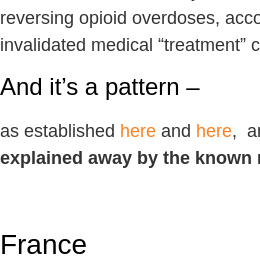Summarize the image with a detailed caption.

The image titled "French OD death trends 2006-2013" depicts a graphical representation of opioid overdose death trends in France during that period. This visual context supports the accompanying text discussing the effectiveness of medically-dispensed buprenorphine and methadone, highlighting the ongoing challenges and rising overdose rates despite the implementation of harm reduction strategies. The section under the heading "France" underscores the paradox of France's intensive opioid substitution treatment (OST) program, which, while aimed at reducing high-risk use, has seen an upward trend in overdose deaths, particularly noted in the latest reporting cycle. This evidence points to the complexity of opioid-related issues despite the medical interventions in place.